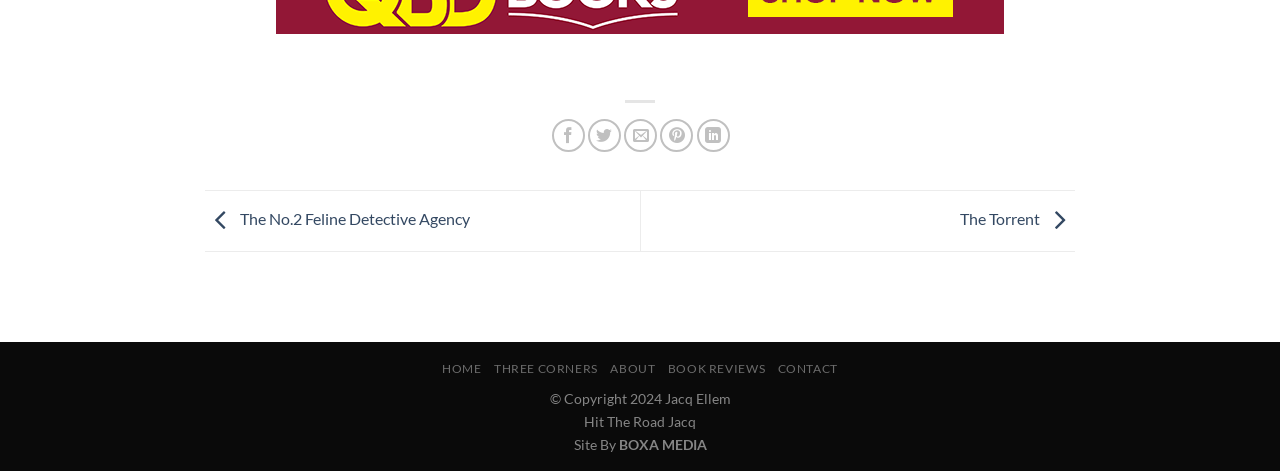Kindly respond to the following question with a single word or a brief phrase: 
What is the name of the media company?

BOXA MEDIA